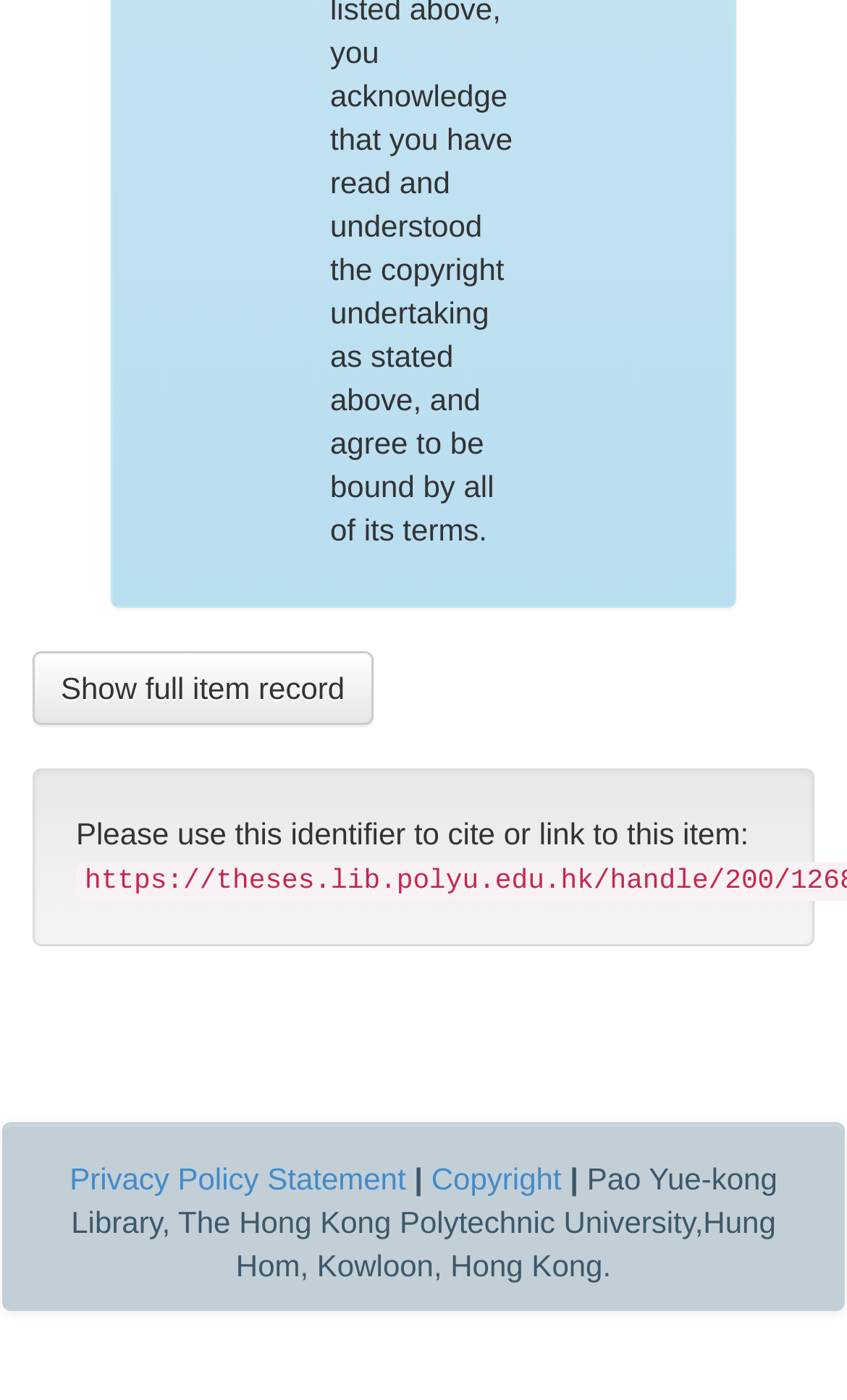Using the elements shown in the image, answer the question comprehensively: What is the purpose of the 'Show full item record' link?

The 'Show full item record' link is located at the top of the webpage, indicating that it is a primary action on the page. Its purpose is to provide more detailed information about the item being displayed.